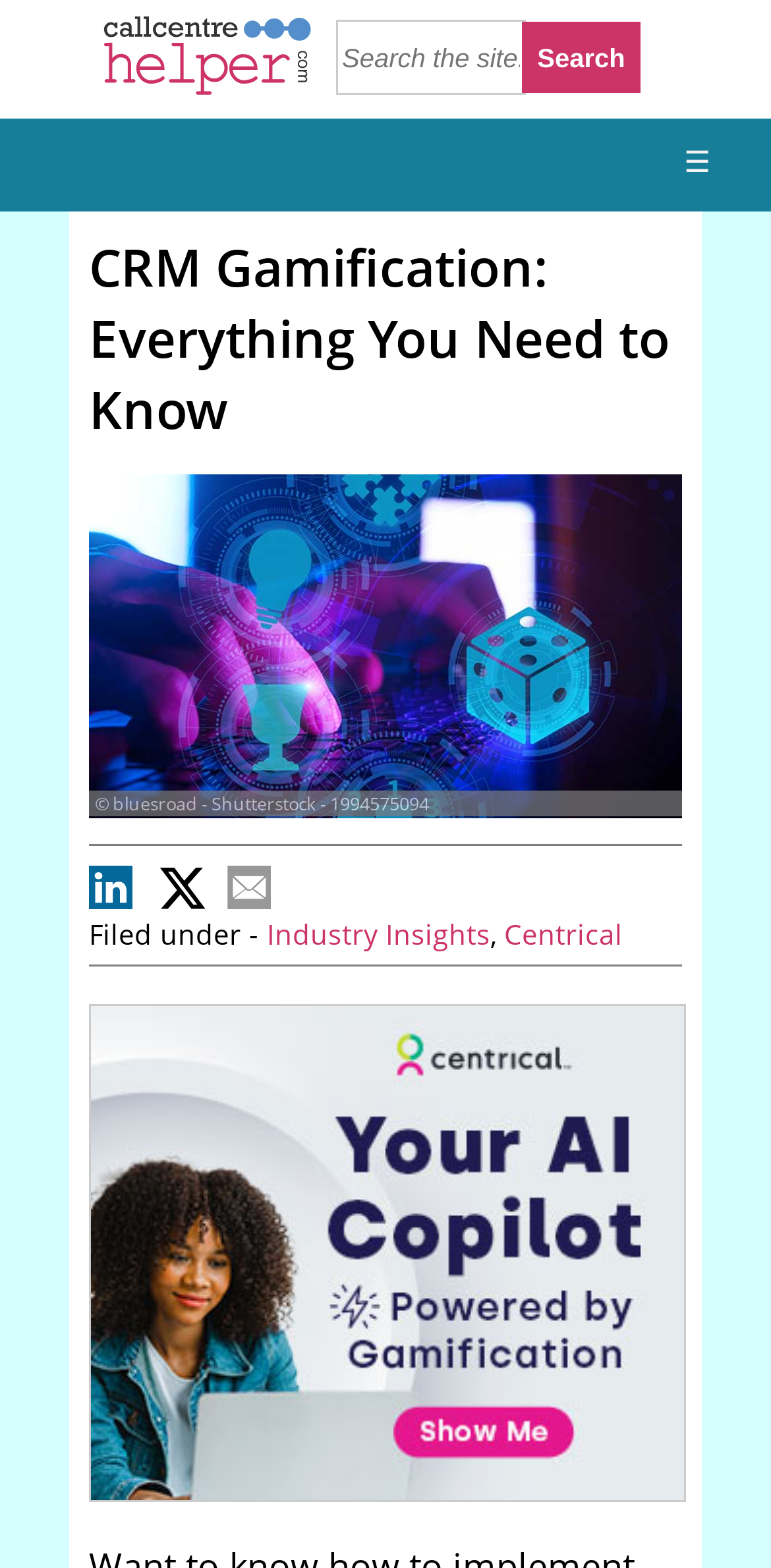Given the following UI element description: "alt="Centrical AI Copilot Gamification Box"", find the bounding box coordinates in the webpage screenshot.

[0.118, 0.932, 0.887, 0.963]